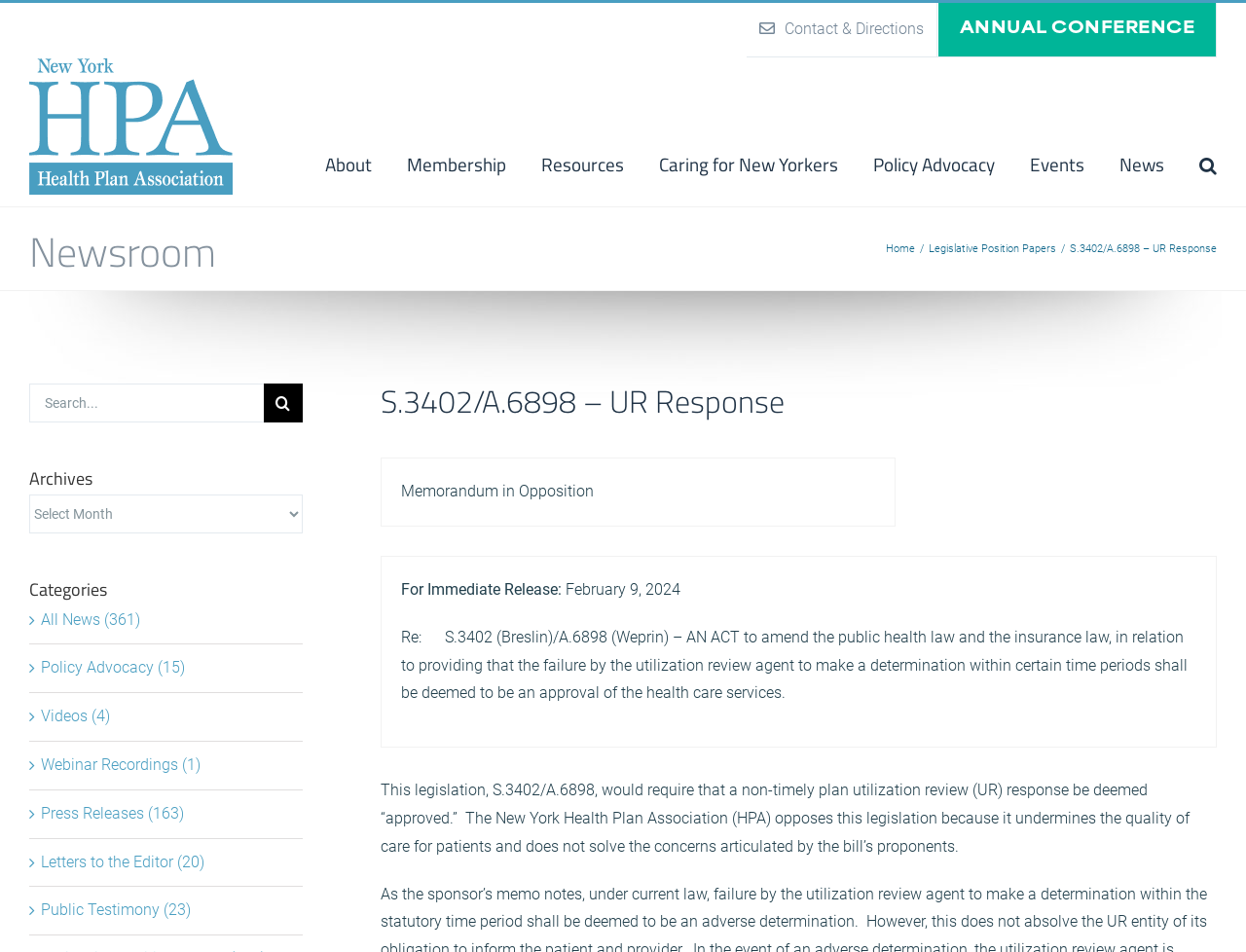Explain in detail what you observe on this webpage.

This webpage is about the New York Health Plan Association (NYHPA) and its response to a legislative bill, S.3402/A.6898. At the top of the page, there is a navigation menu with links to "Contact & Directions", "ANNUAL CONFERENCE", and the NYHPA logo. Below the logo, there is a main navigation menu with links to "About", "Membership", "Resources", "Caring for New Yorkers", "Policy Advocacy", "Events", and "News". 

On the left side of the page, there is a secondary navigation menu with links to "Home" and "Legislative Position Papers". The main content of the page is a memorandum in opposition to the bill, with a heading "S.3402/A.6898 – UR Response" and a brief summary of the bill's content. 

Below the summary, there is a table with two rows, each containing a column with text. The first row has the text "Memorandum in Opposition", and the second row has a longer text describing the bill's content. 

Following the table, there is a paragraph of text explaining the NYHPA's opposition to the bill, stating that it undermines the quality of care for patients and does not solve the concerns articulated by the bill's proponents. 

On the right side of the page, there is a search box with a button and a dropdown menu with links to "Archives", "Categories", and various news categories such as "All News", "Policy Advocacy", "Videos", and others.